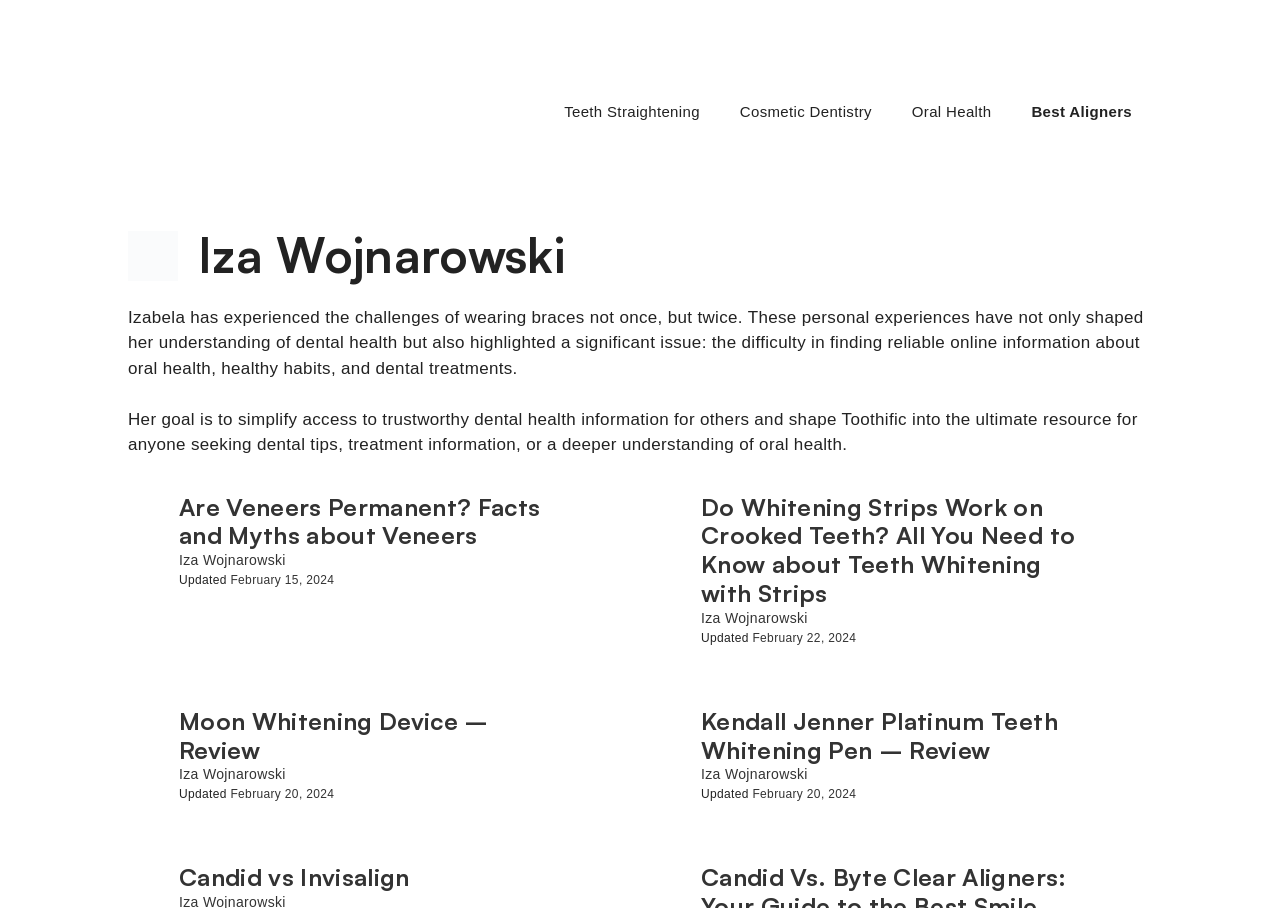Please determine the bounding box coordinates of the area that needs to be clicked to complete this task: 'Click on Teeth Straightening'. The coordinates must be four float numbers between 0 and 1, formatted as [left, top, right, bottom].

[0.425, 0.09, 0.562, 0.156]